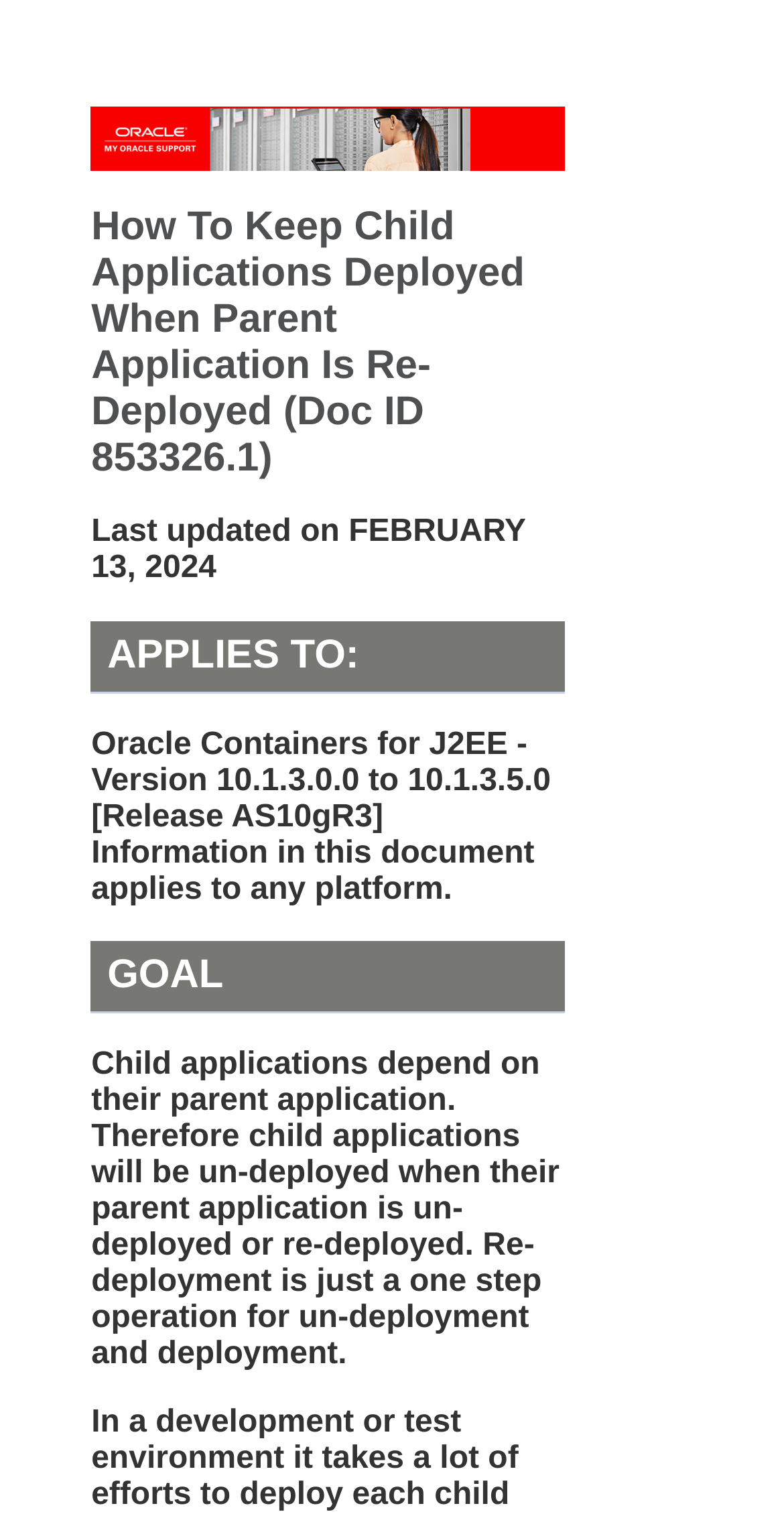Please identify the webpage's heading and generate its text content.

How To Keep Child Applications Deployed When Parent Application Is Re-Deployed (Doc ID 853326.1)